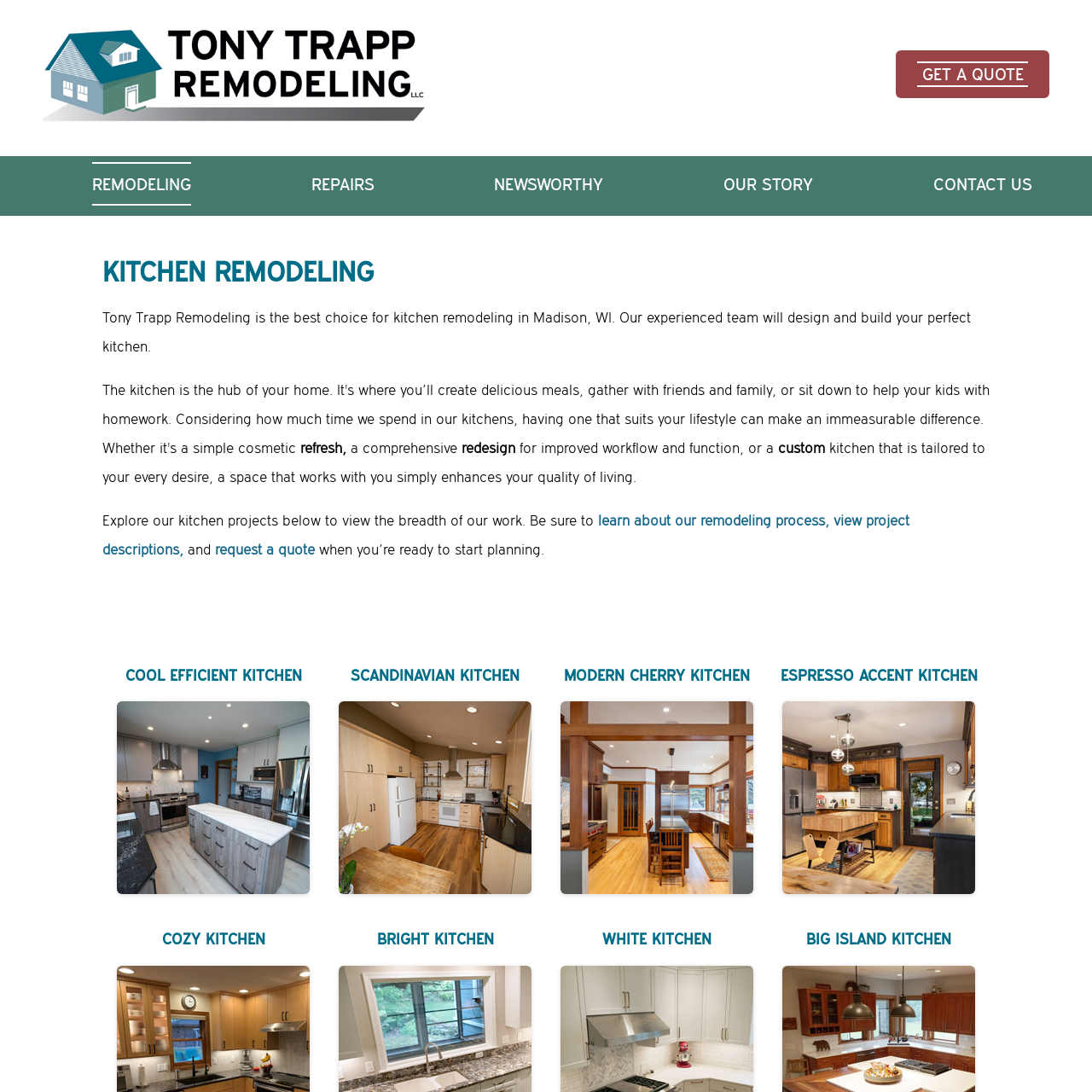Locate the bounding box coordinates of the UI element described by: "Health Insurance". Provide the coordinates as four float numbers between 0 and 1, formatted as [left, top, right, bottom].

None